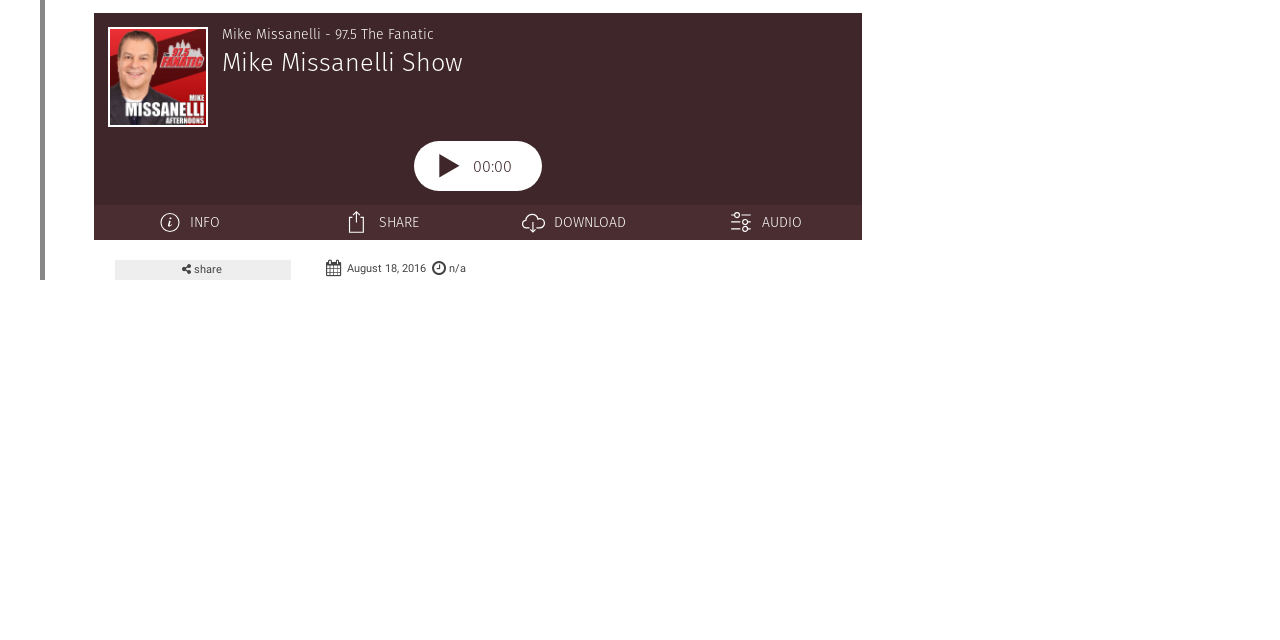Provide the bounding box coordinates of the HTML element described by the text: "share". The coordinates should be in the format [left, top, right, bottom] with values between 0 and 1.

[0.09, 0.406, 0.227, 0.438]